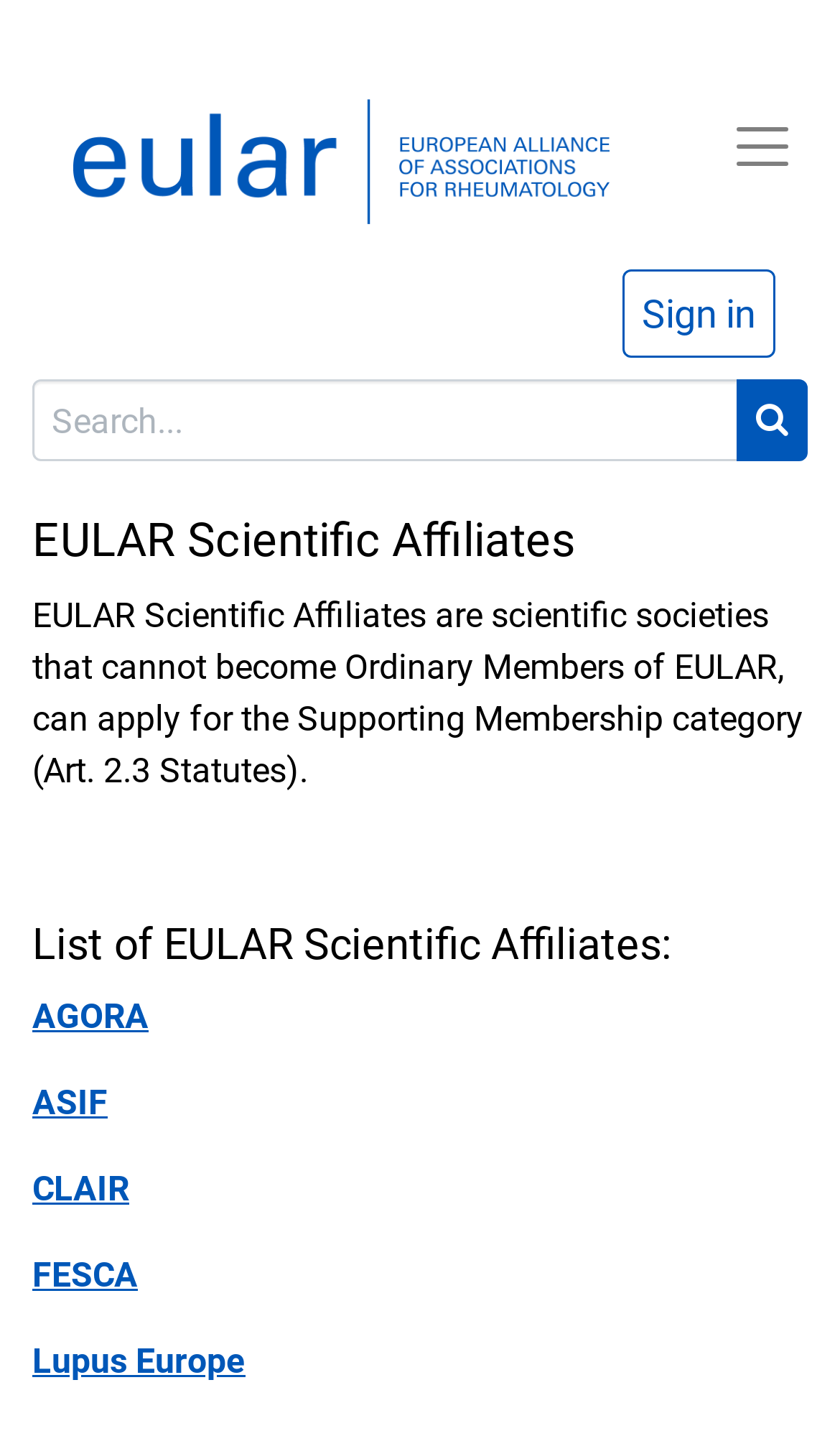How many links are listed under 'List of EULAR Scientific Affiliates:'?
Answer the question with as much detail as you can, using the image as a reference.

By examining the webpage, I can see that there are five links listed under the heading 'List of EULAR Scientific Affiliates:', which are AGORA, ASIF, CLAIR, FESCA, and Lupus Europe.